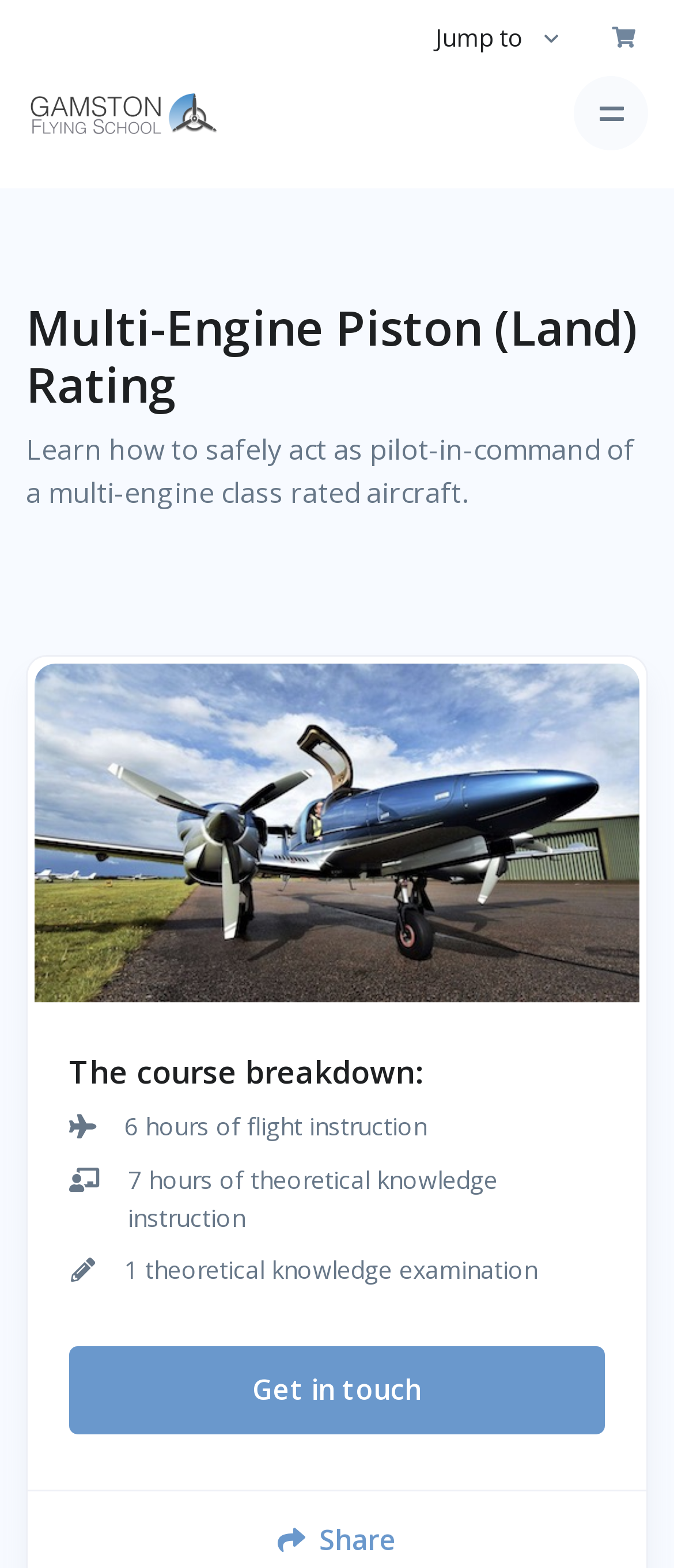Examine the image carefully and respond to the question with a detailed answer: 
What is the link at the bottom of the page?

The link at the bottom of the page is 'Get in touch', as stated in the link element with the text 'Get in touch'.